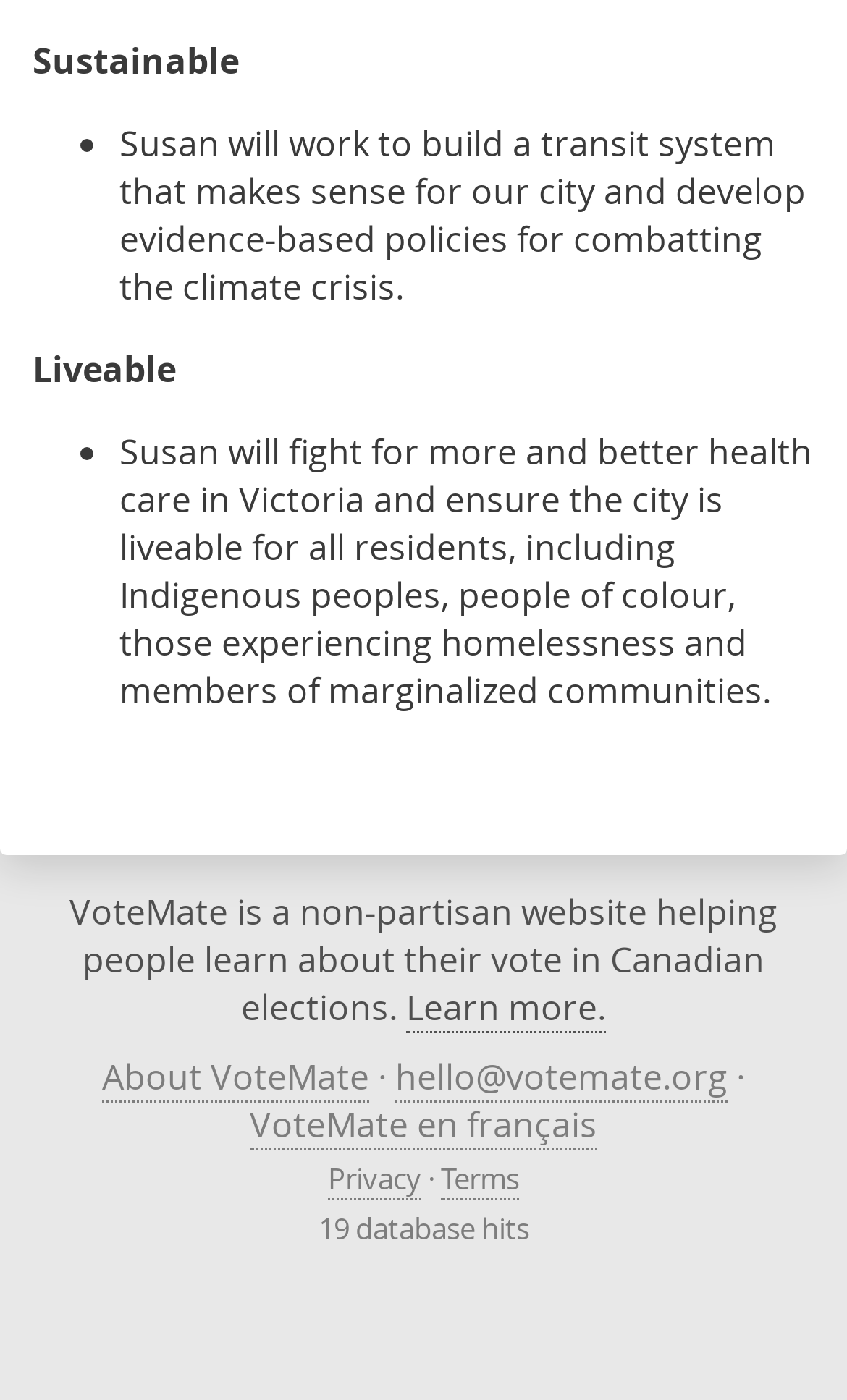Given the element description: "December 16, 2020December 16, 2020", predict the bounding box coordinates of the UI element it refers to, using four float numbers between 0 and 1, i.e., [left, top, right, bottom].

None